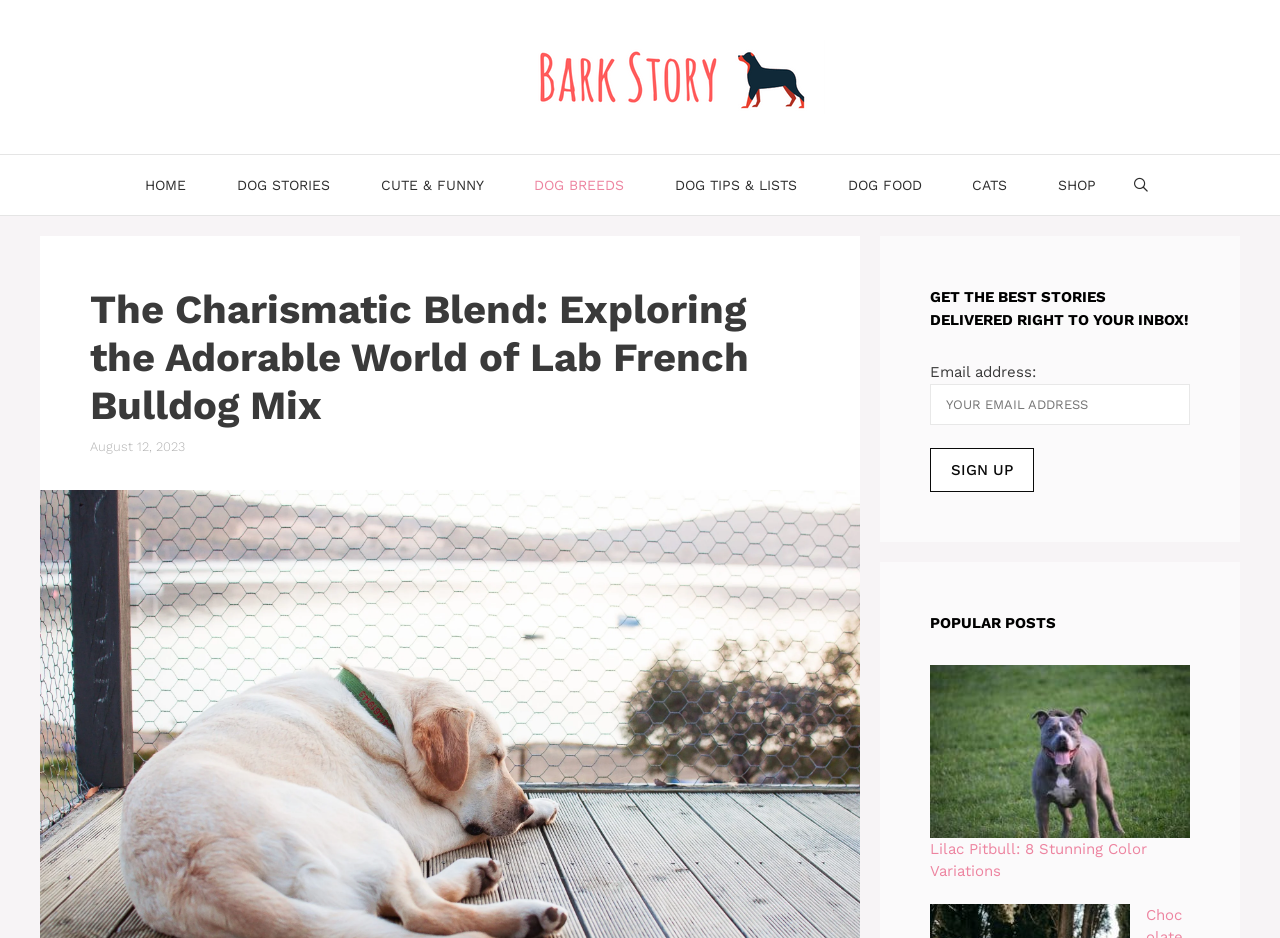Can you find the bounding box coordinates of the area I should click to execute the following instruction: "Click the 'Sign up' button"?

[0.727, 0.477, 0.808, 0.525]